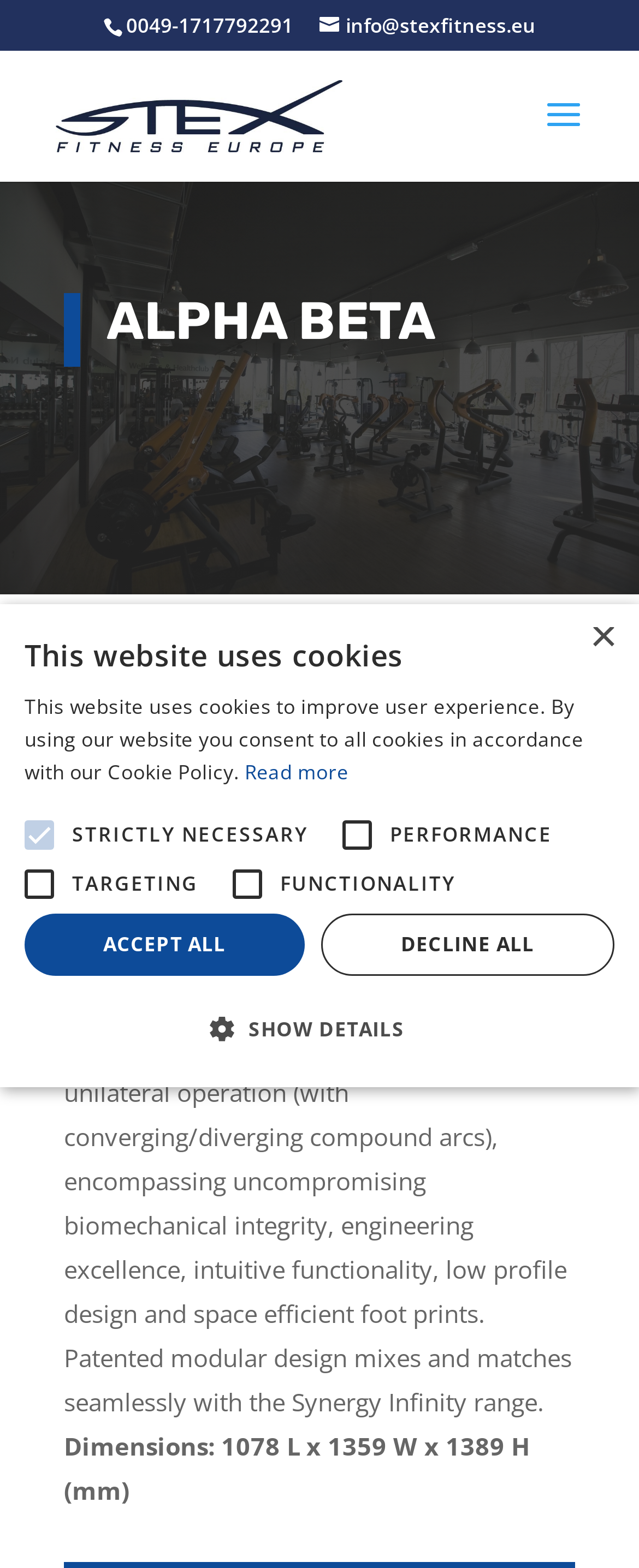Locate the bounding box coordinates of the area you need to click to fulfill this instruction: 'click the Stex Fitness link'. The coordinates must be in the form of four float numbers ranging from 0 to 1: [left, top, right, bottom].

[0.087, 0.062, 0.535, 0.082]